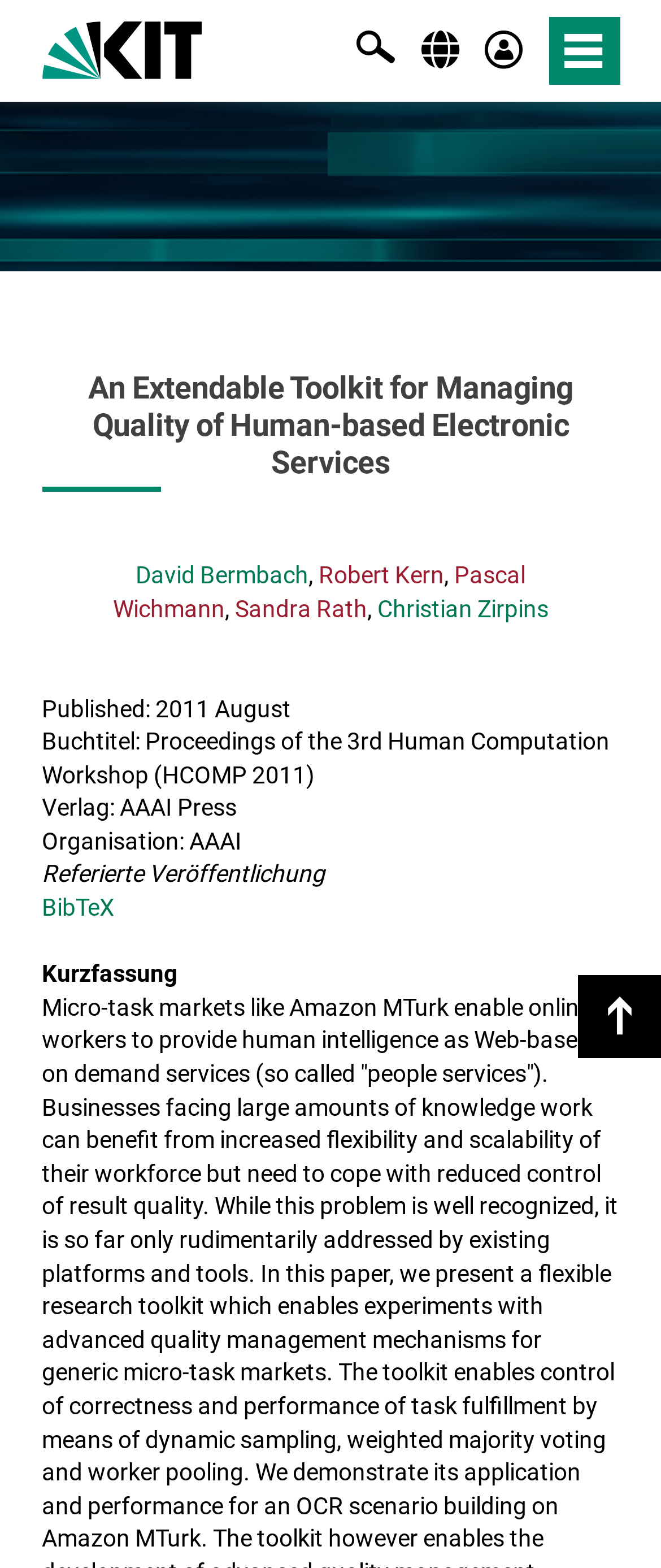Please specify the bounding box coordinates of the clickable section necessary to execute the following command: "Click the Next button".

None